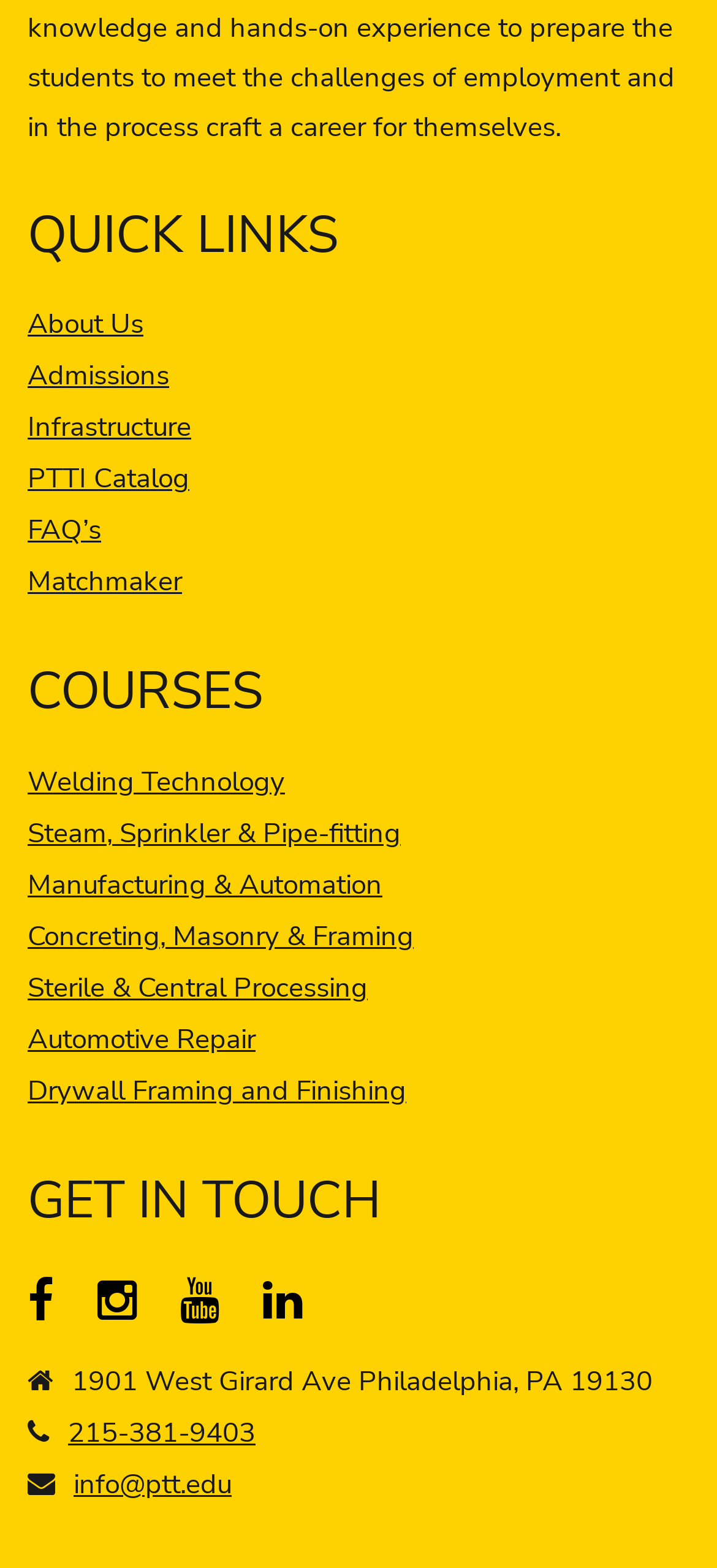Please identify the coordinates of the bounding box for the clickable region that will accomplish this instruction: "View Welding Technology course".

[0.038, 0.487, 0.397, 0.51]